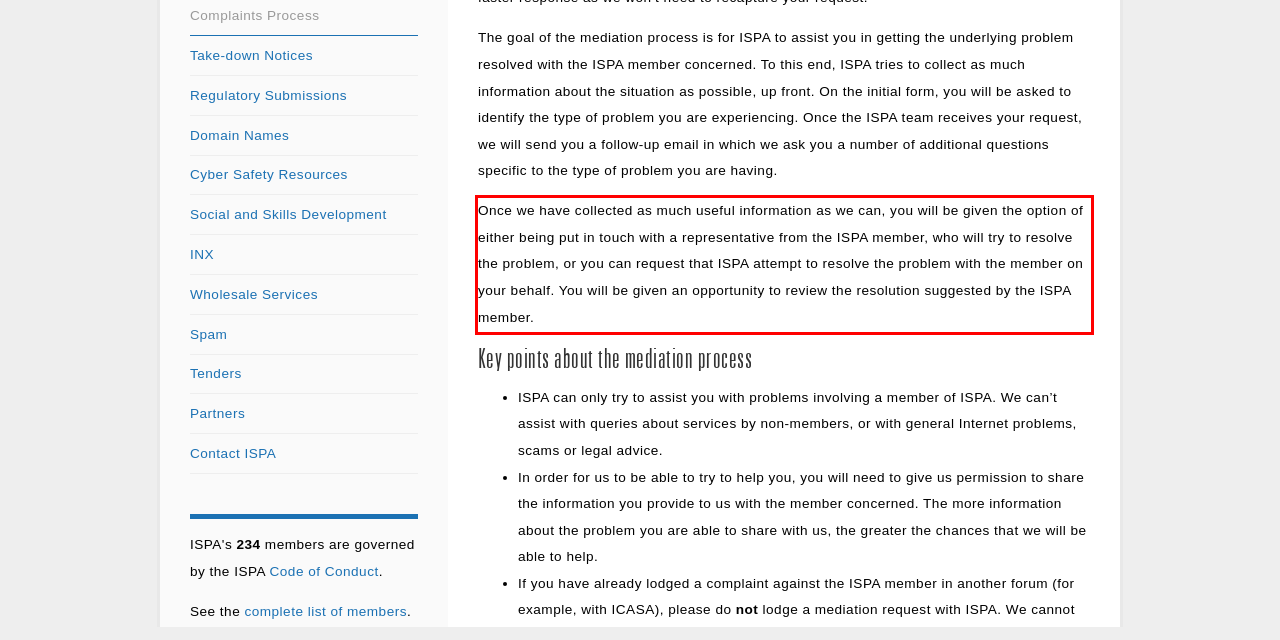Extract and provide the text found inside the red rectangle in the screenshot of the webpage.

Once we have collected as much useful information as we can, you will be given the option of either being put in touch with a representative from the ISPA member, who will try to resolve the problem, or you can request that ISPA attempt to resolve the problem with the member on your behalf. You will be given an opportunity to review the resolution suggested by the ISPA member.